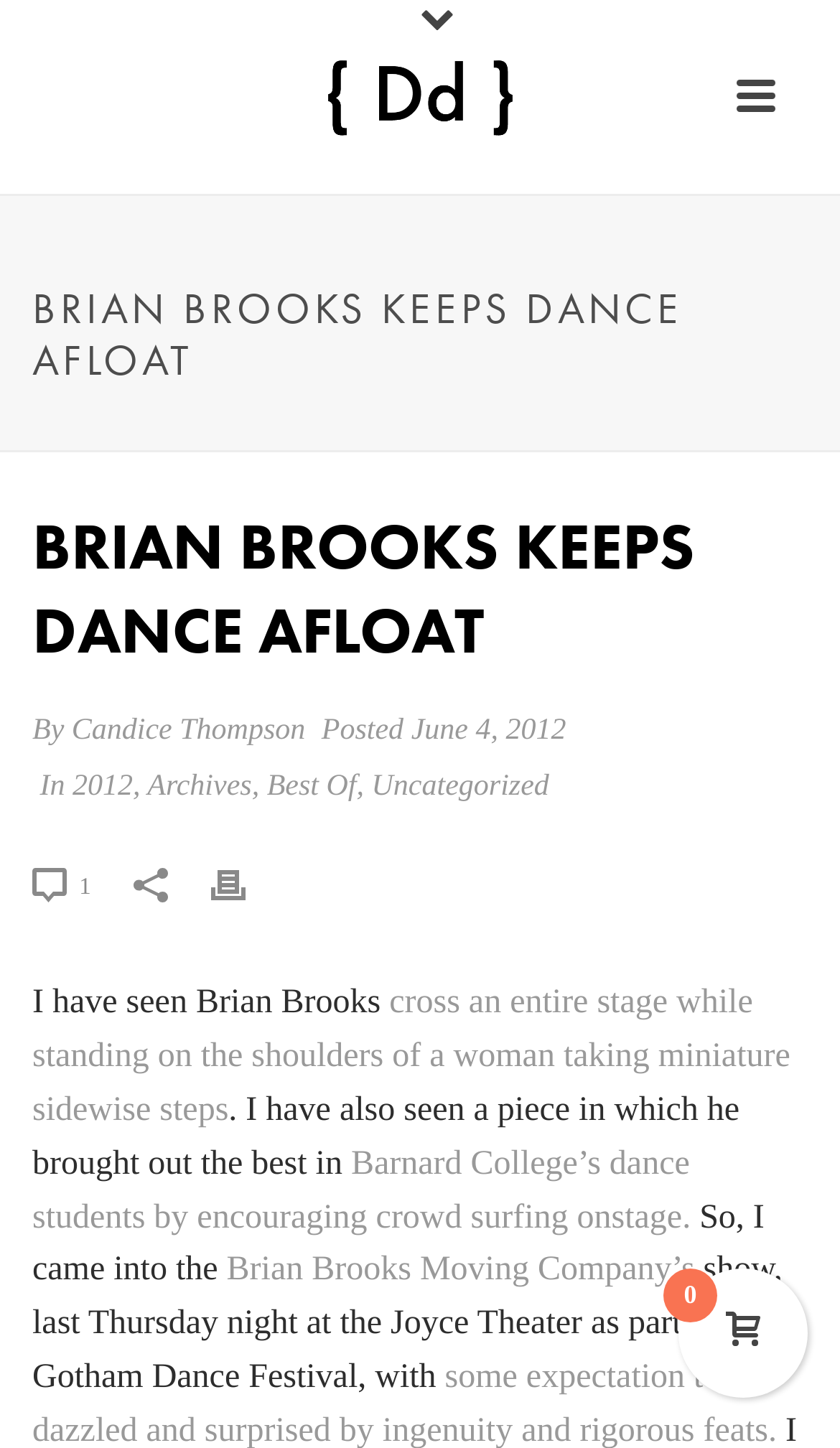Summarize the webpage with a detailed and informative caption.

The webpage is about an article titled "BRIAN BROOKS KEEPS DANCE AFLOAT" from { DIYdancer } Magazine. At the top of the page, there is a small image and a link to "The print journal of { Dd }". Below this, there are two identical headings with the title of the article. 

The article is written by Candice Thompson, and the publication date is June 4, 2012. The article is categorized under Archives, Best Of, and Uncategorized. 

The main content of the article starts with a brief description of Brian Brooks' dance performances. The text describes how Brian Brooks has impressed the author with his dance moves, including crossing an entire stage while standing on the shoulders of a woman taking miniature sidewise steps. 

There are several links and images scattered throughout the article, including a link to "Print" and an image with a number "1" on it. At the bottom of the page, there is a link to "0" and a small image.